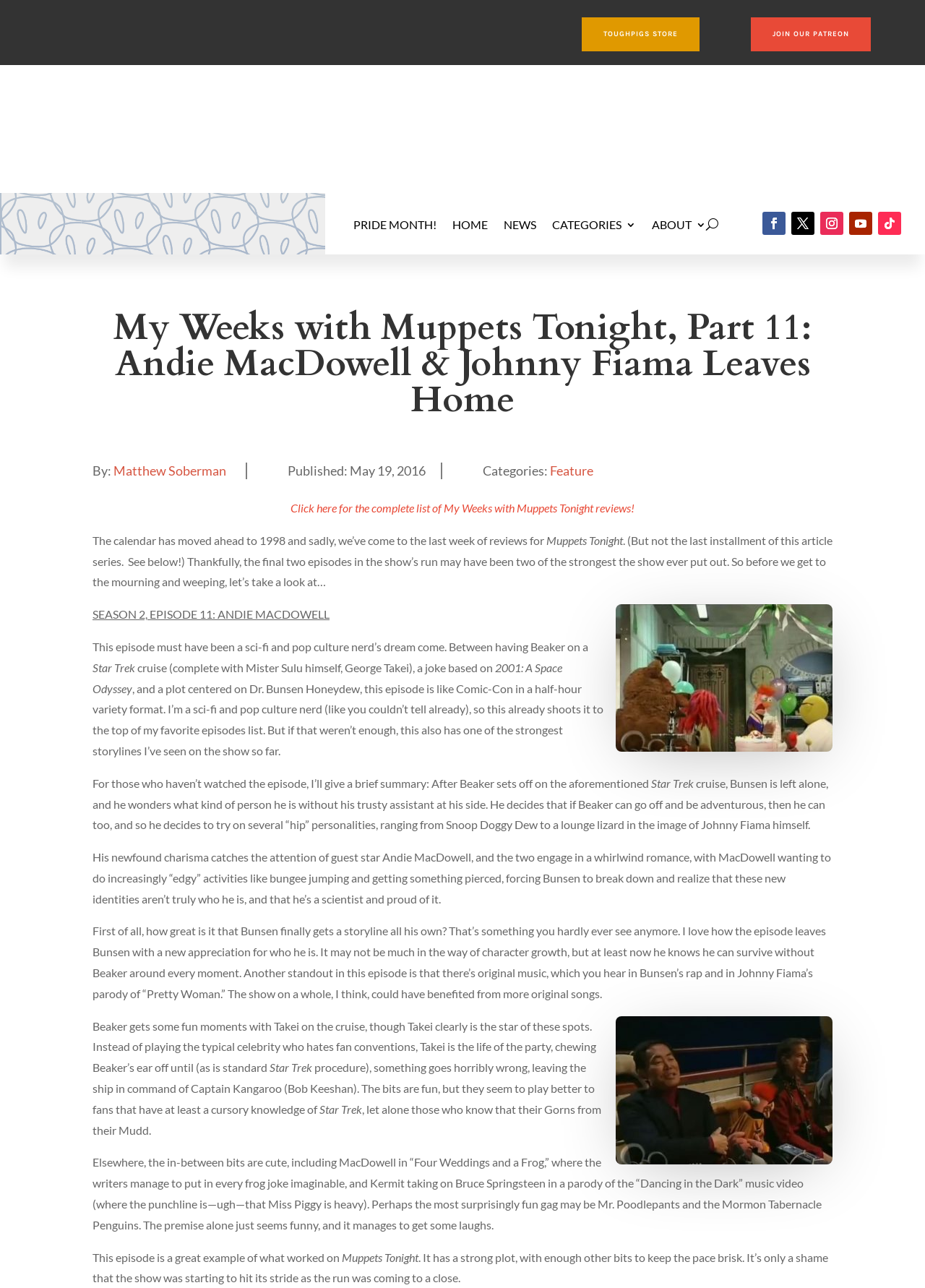Locate the bounding box coordinates of the element that should be clicked to fulfill the instruction: "read September 2015 articles".

None